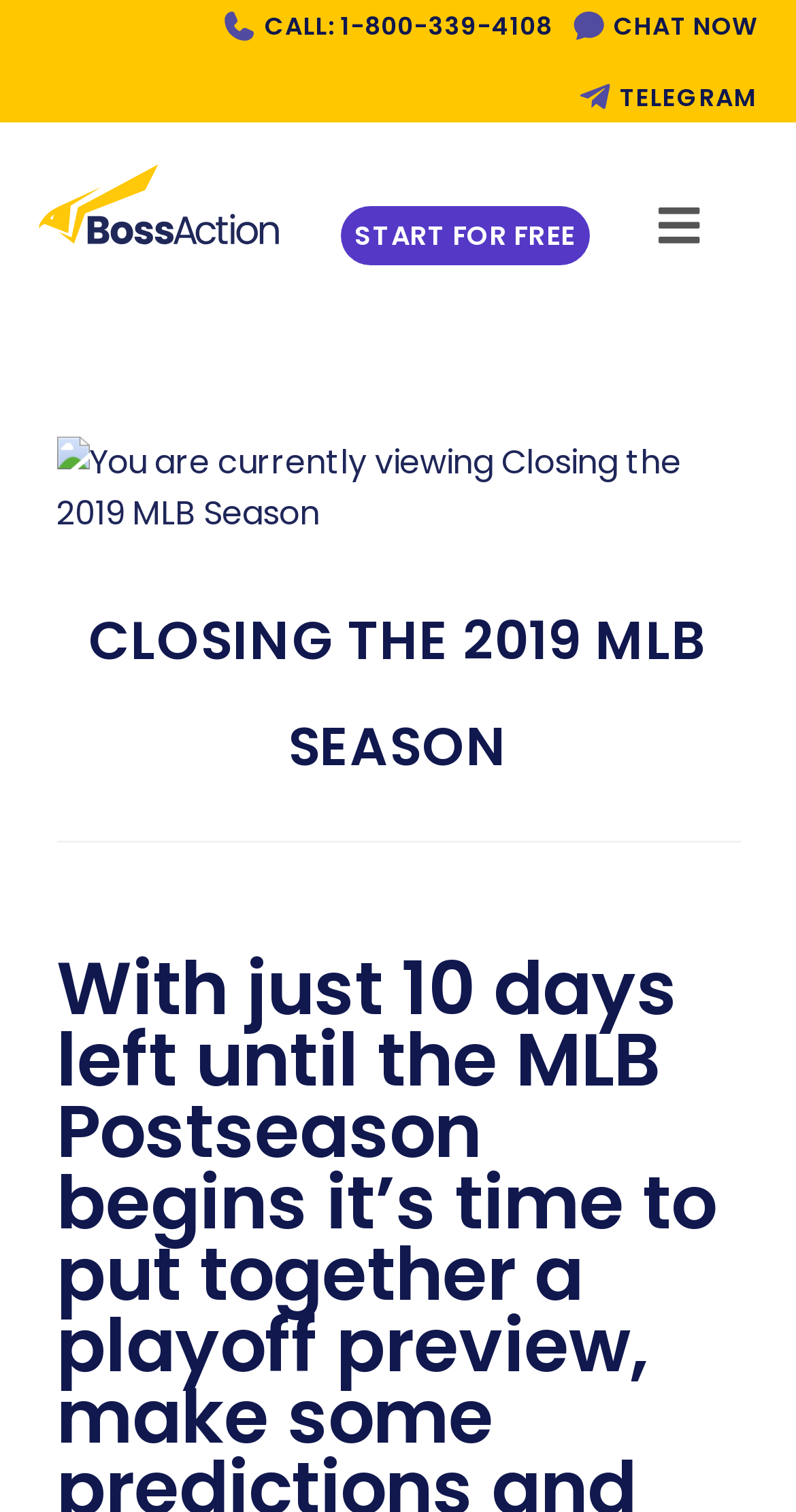What is the platform mentioned on the top right?
Using the image, provide a detailed and thorough answer to the question.

I found the platform by looking at the link element with the text 'TELEGRAM' which has a bounding box coordinate of [0.727, 0.047, 0.95, 0.081].